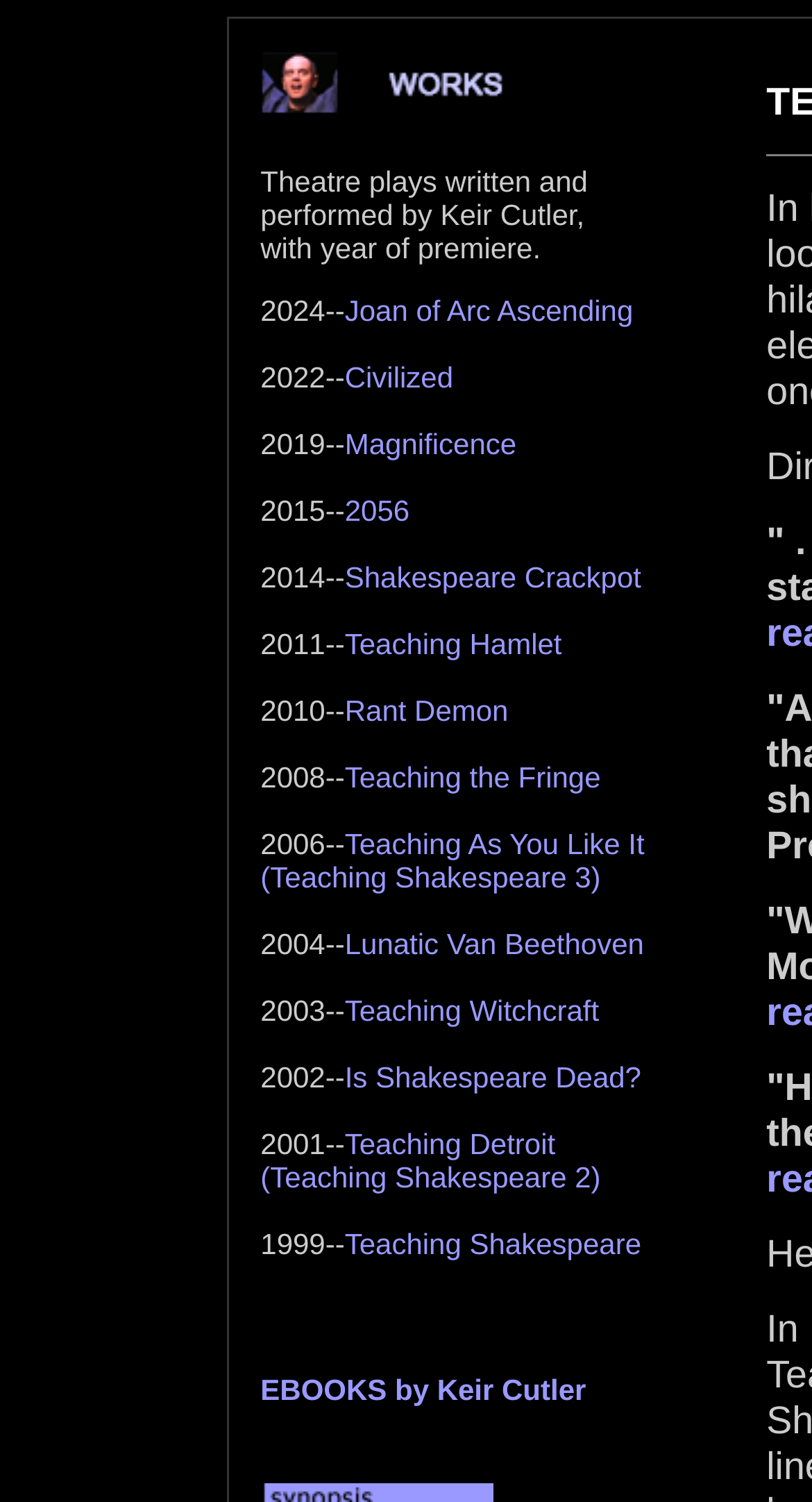Locate the bounding box coordinates of the clickable area needed to fulfill the instruction: "Check out the information on Lunatic Van Beethoven".

[0.425, 0.617, 0.793, 0.639]